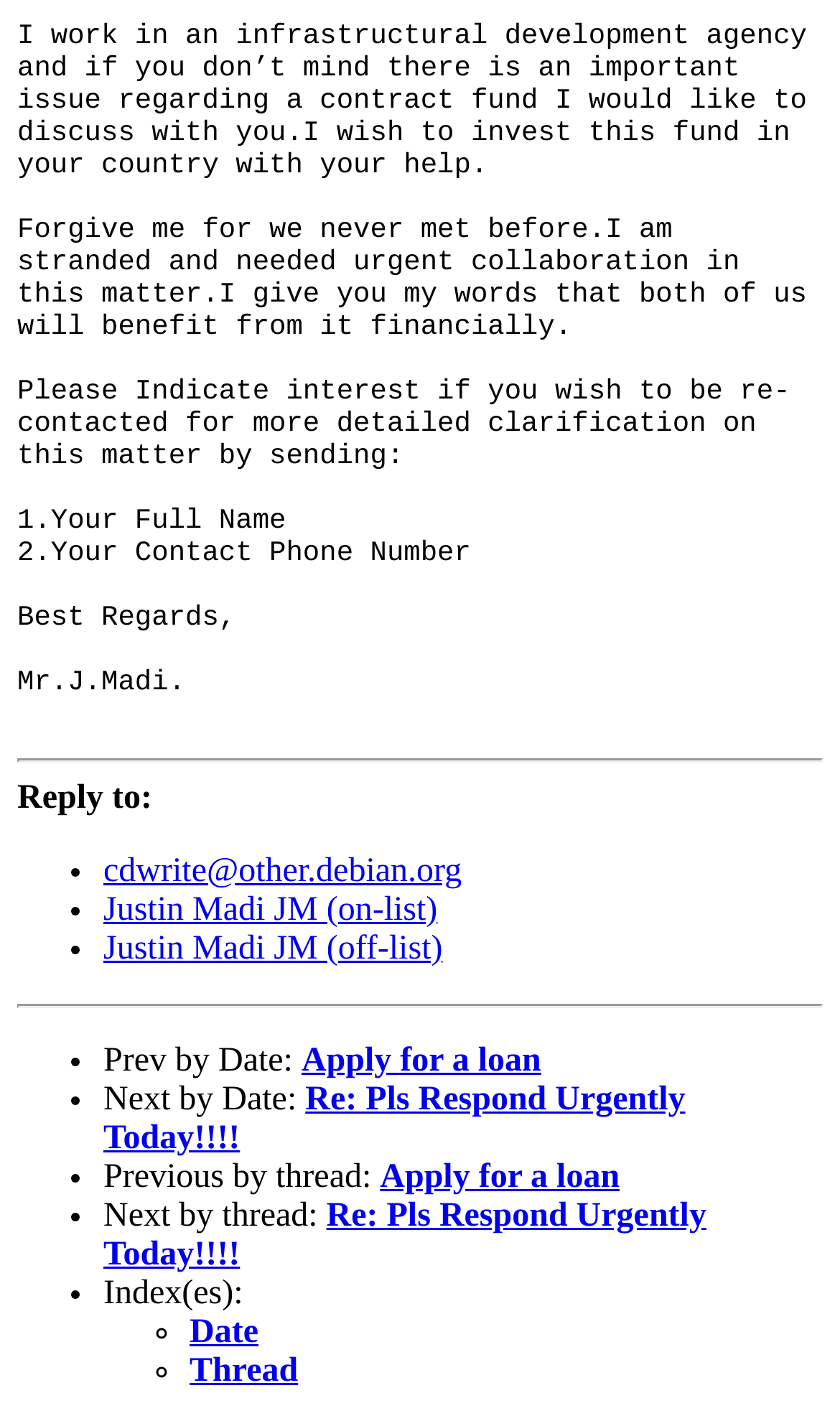Bounding box coordinates must be specified in the format (top-left x, top-left y, bottom-right x, bottom-right y). All values should be floating point numbers between 0 and 1. What are the bounding box coordinates of the UI element described as: Re: Pls Respond Urgently Today!!!!

[0.123, 0.84, 0.841, 0.893]